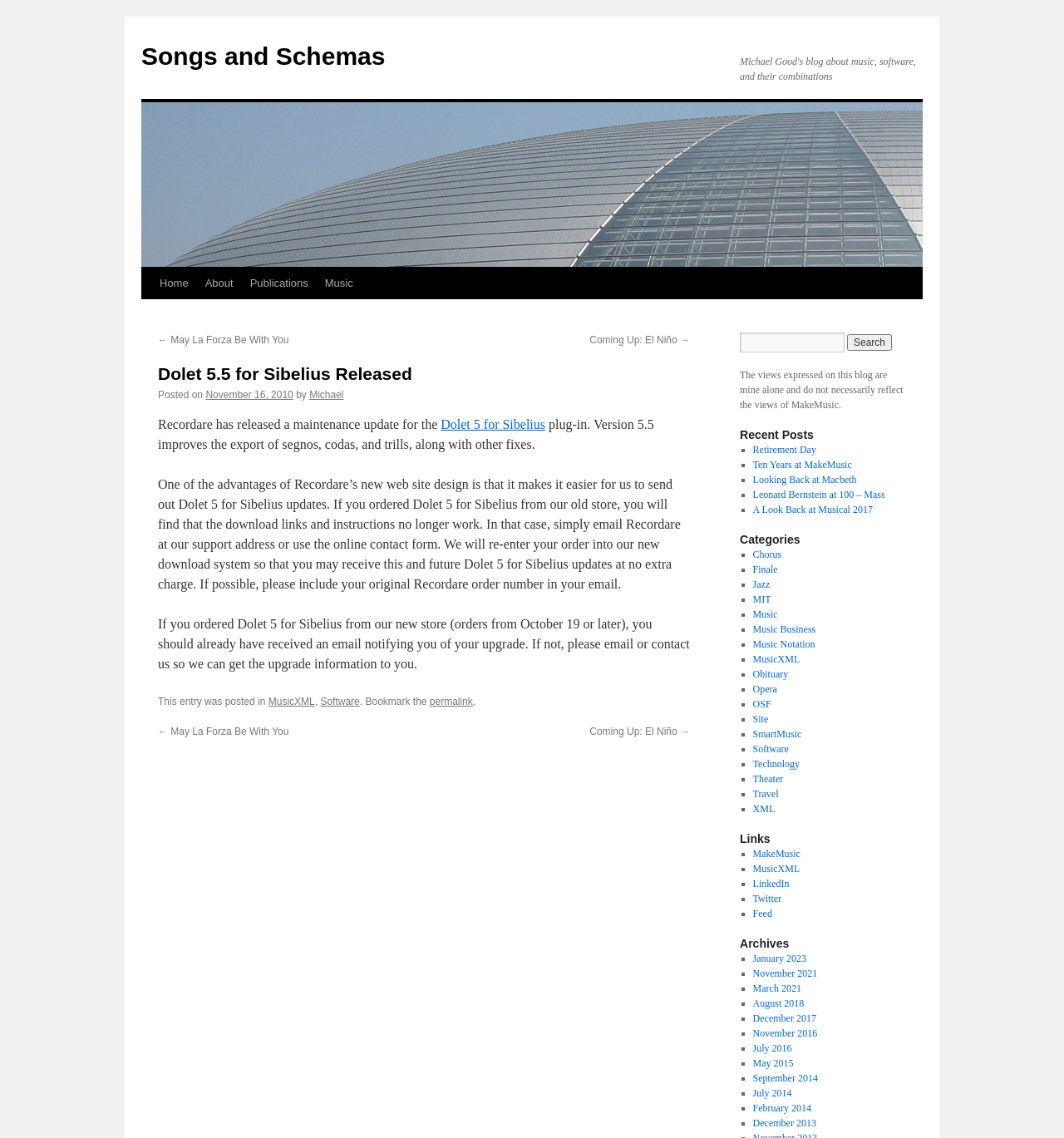What is the purpose of the Dolet 5 for Sibelius plug-in?
Based on the screenshot, provide your answer in one word or phrase.

Exporting music notation